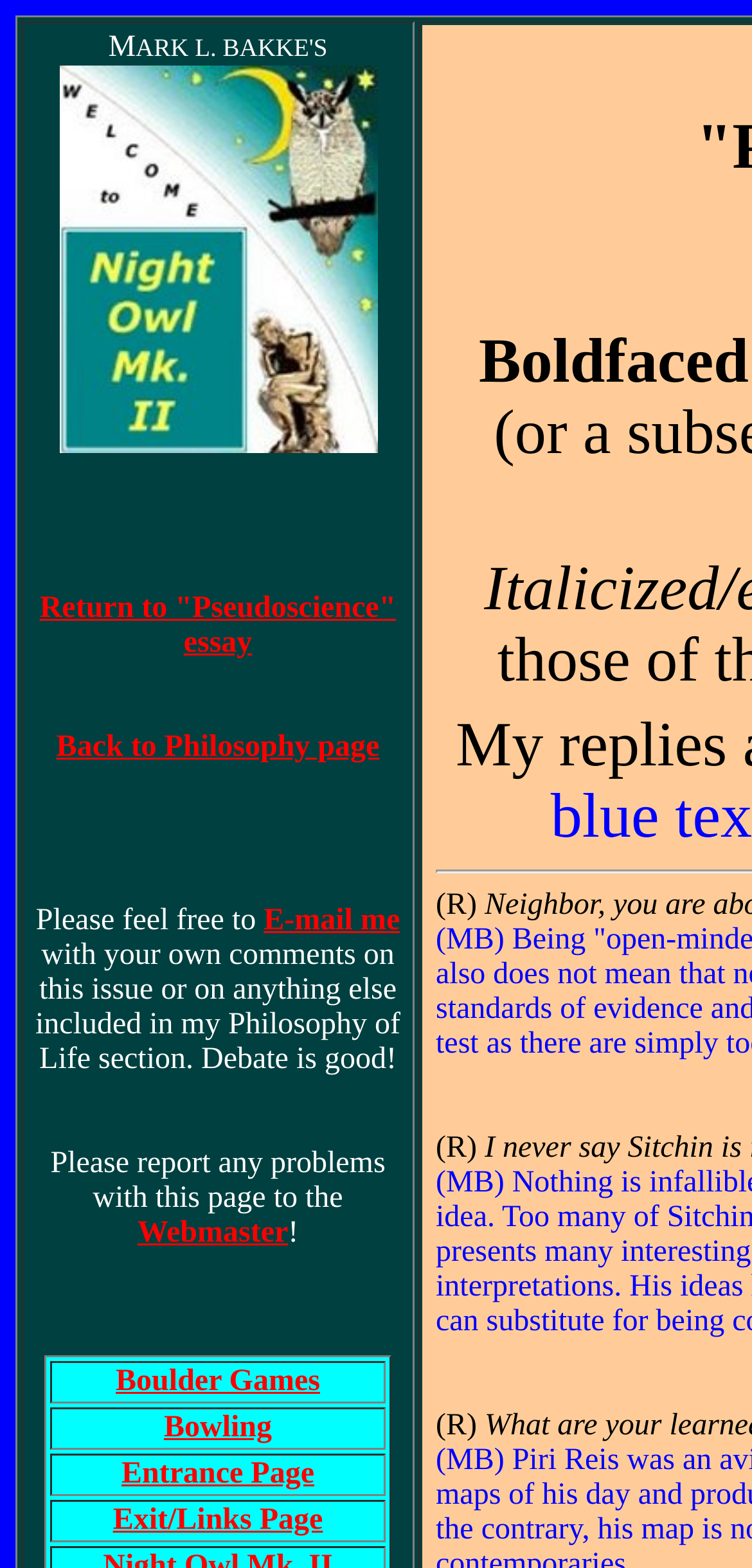Please provide a short answer using a single word or phrase for the question:
What are the categories listed at the bottom?

Games and pages